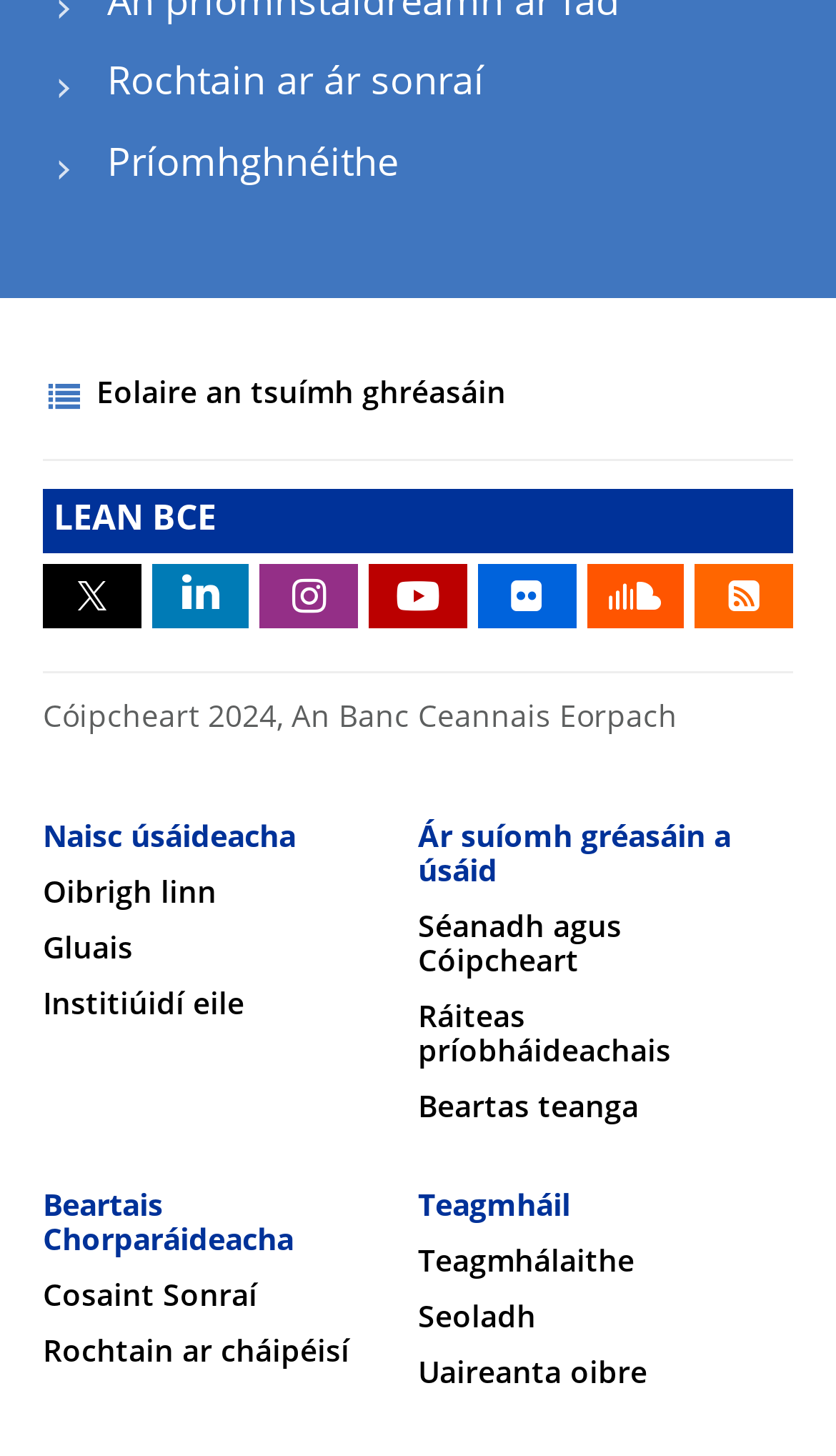Can you identify the bounding box coordinates of the clickable region needed to carry out this instruction: 'Go to Príomhghnéithe'? The coordinates should be four float numbers within the range of 0 to 1, stated as [left, top, right, bottom].

[0.051, 0.097, 0.477, 0.145]